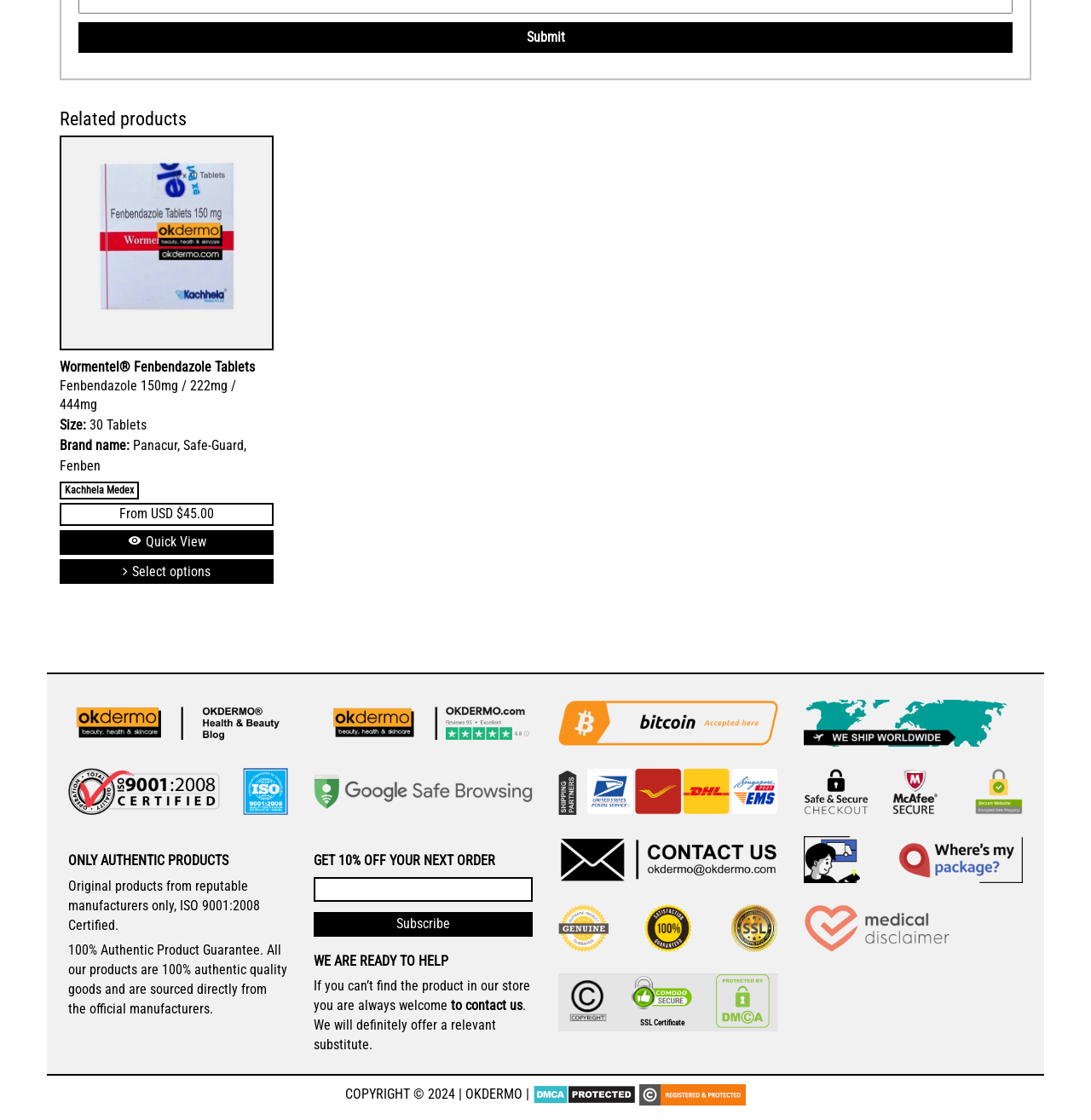Respond concisely with one word or phrase to the following query:
What is the price of Wormentel® Fenbendazole Tablets?

USD $45.00